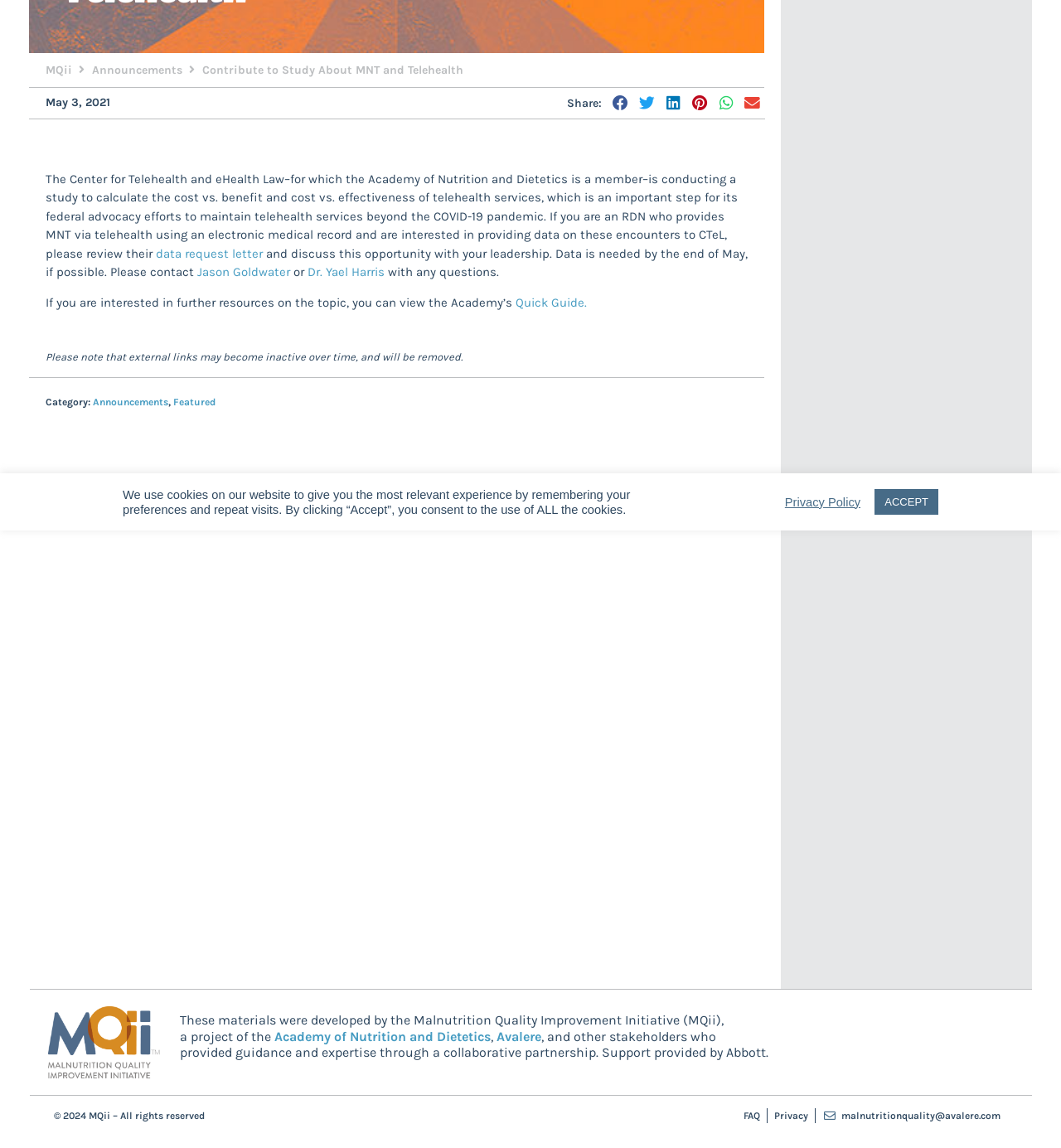Find the bounding box coordinates for the element described here: "Digital Nomad Travel Insurance".

None